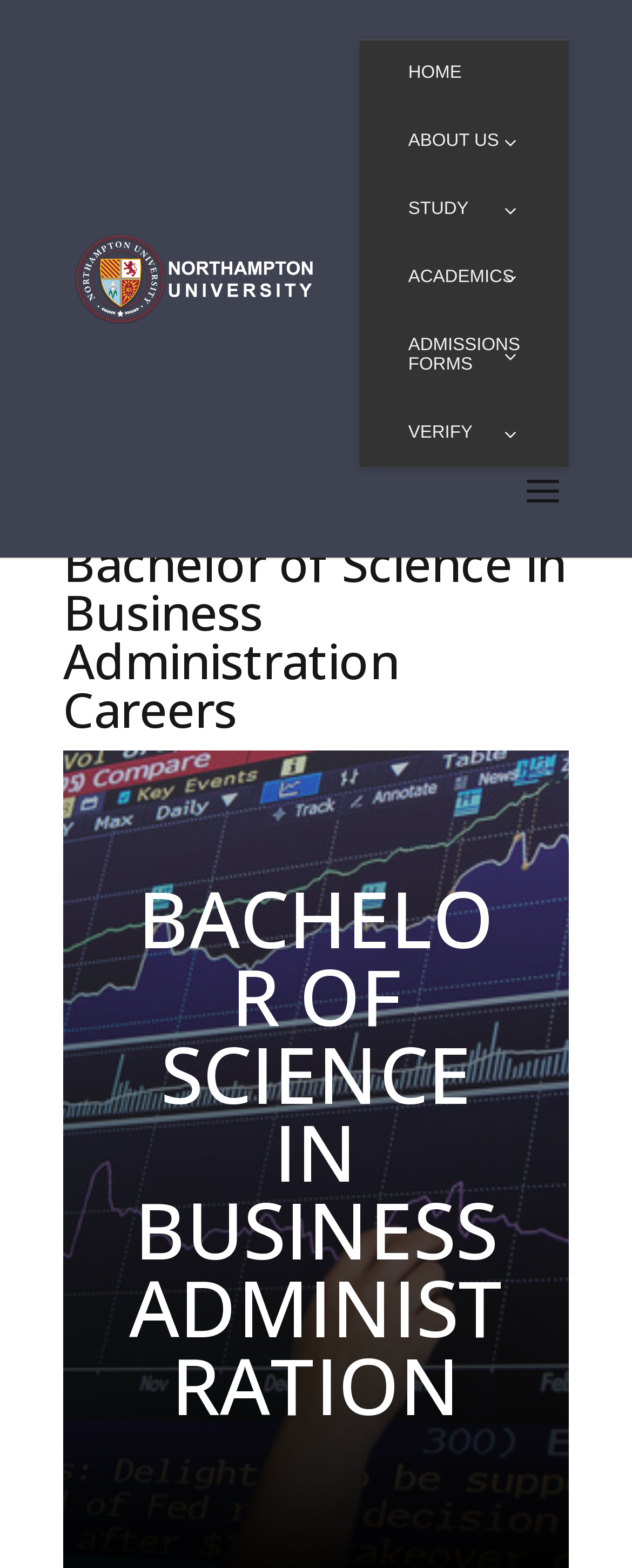Pinpoint the bounding box coordinates of the element you need to click to execute the following instruction: "read about Bachelor of Science in Business Administration Careers". The bounding box should be represented by four float numbers between 0 and 1, in the format [left, top, right, bottom].

[0.1, 0.344, 0.9, 0.479]